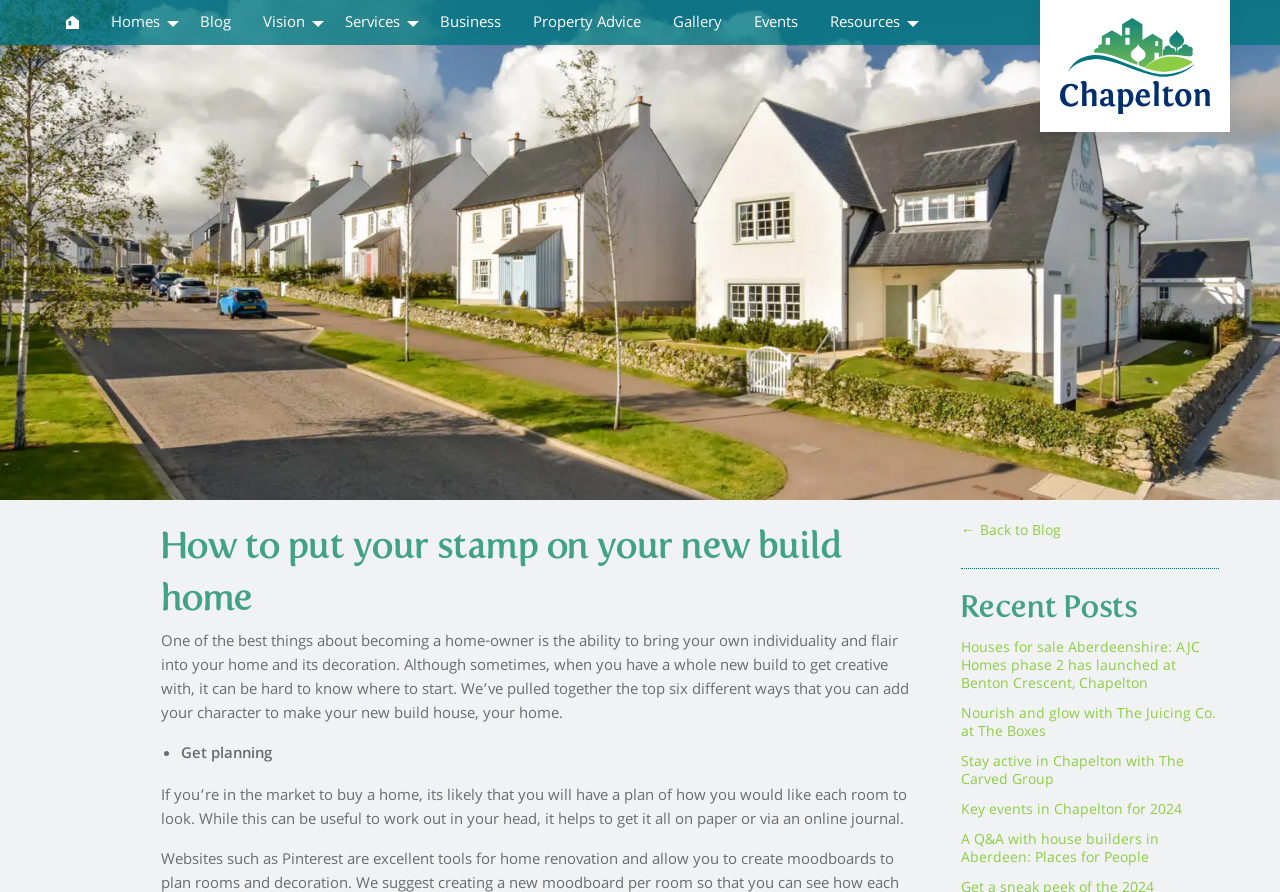Pinpoint the bounding box coordinates of the element that must be clicked to accomplish the following instruction: "visit blog". The coordinates should be in the format of four float numbers between 0 and 1, i.e., [left, top, right, bottom].

None